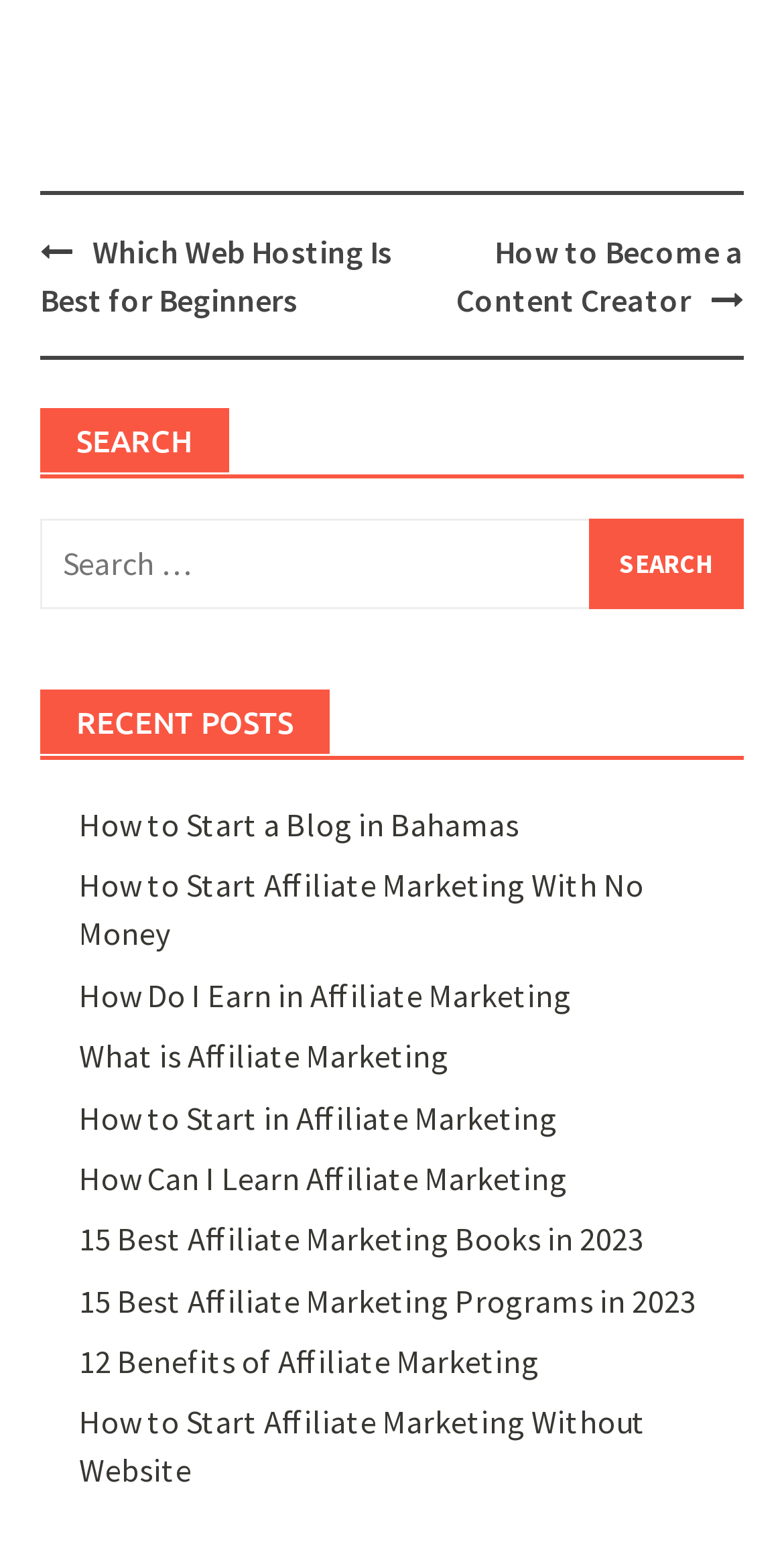Extract the bounding box coordinates for the described element: "parent_node: Search for: value="Search"". The coordinates should be represented as four float numbers between 0 and 1: [left, top, right, bottom].

[0.751, 0.332, 0.949, 0.389]